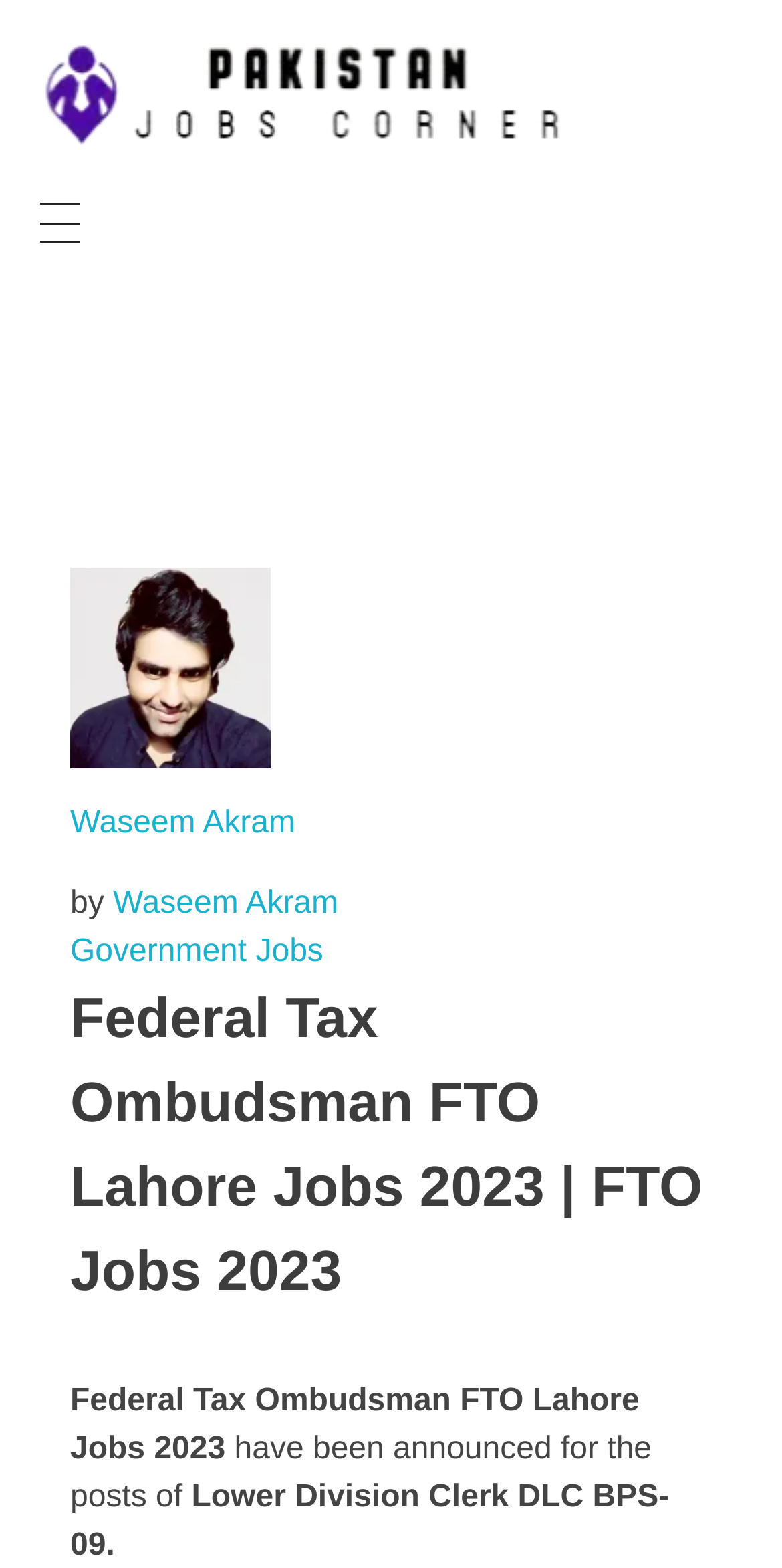Analyze the image and provide a detailed answer to the question: Who is the author of the post?

The author of the post is mentioned in the header section of the webpage, with a link to the author's profile. The link has a bounding box of [0.145, 0.565, 0.433, 0.587] and the text 'Waseem Akram'.